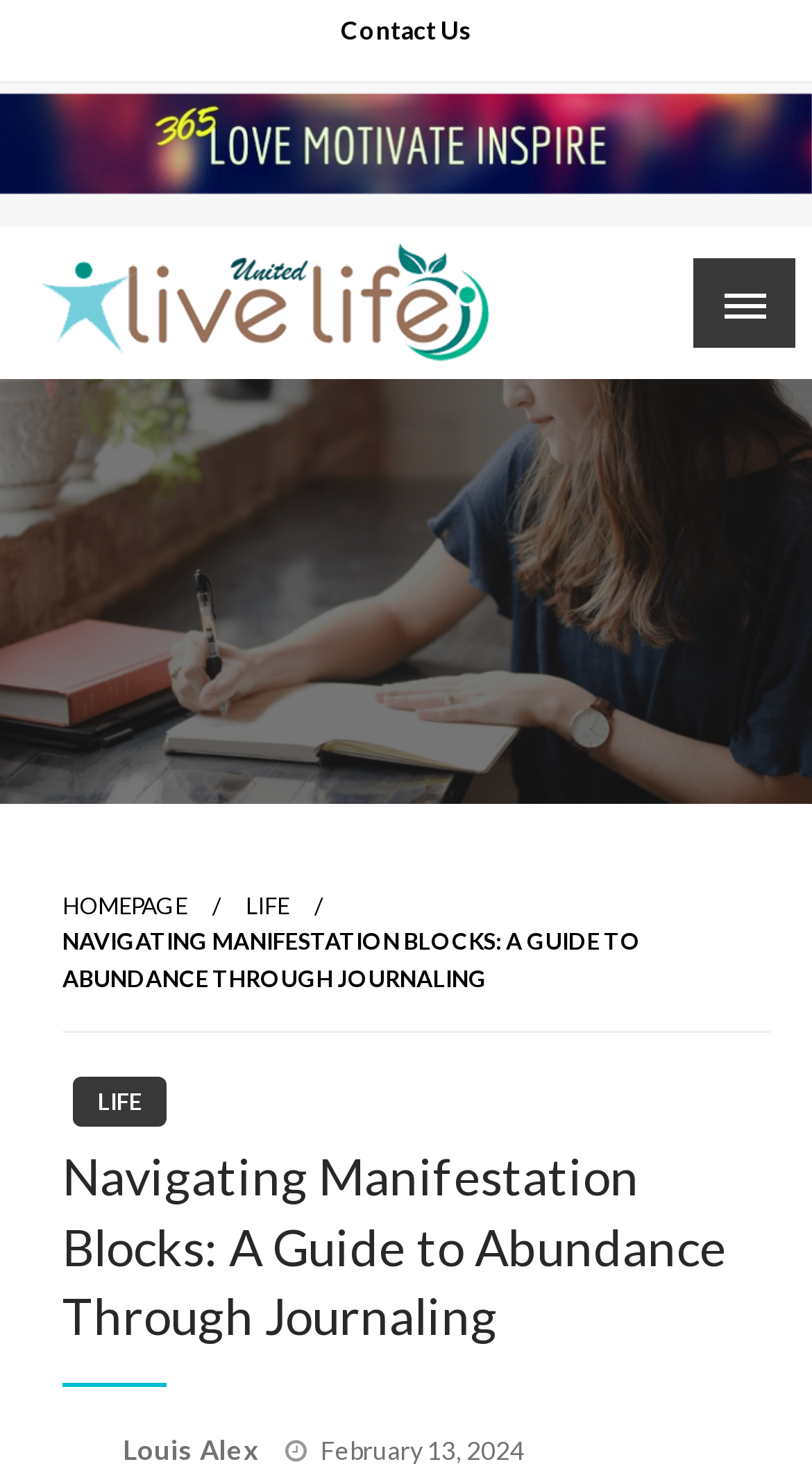Provide the bounding box coordinates, formatted as (top-left x, top-left y, bottom-right x, bottom-right y), with all values being floating point numbers between 0 and 1. Identify the bounding box of the UI element that matches the description: Homepage

[0.077, 0.606, 0.231, 0.624]